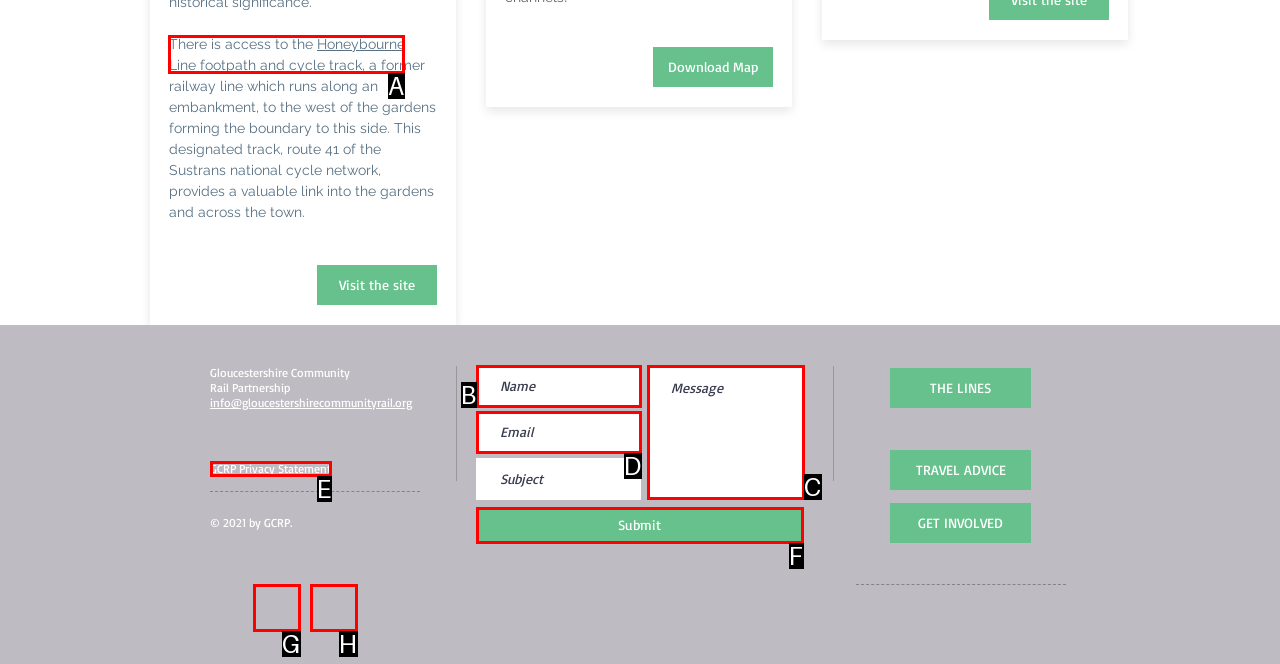Which HTML element should be clicked to fulfill the following task: Click the 'Honeybourne Line' link?
Reply with the letter of the appropriate option from the choices given.

A